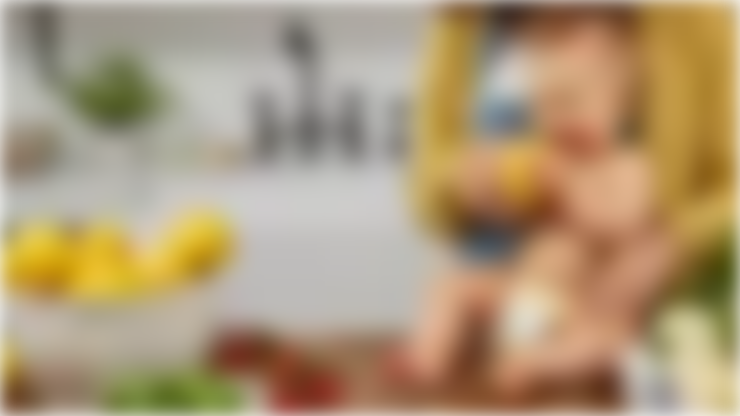Provide a brief response in the form of a single word or phrase:
What are the colorful ingredients surrounding the child?

Lemons, herbs, and other ingredients